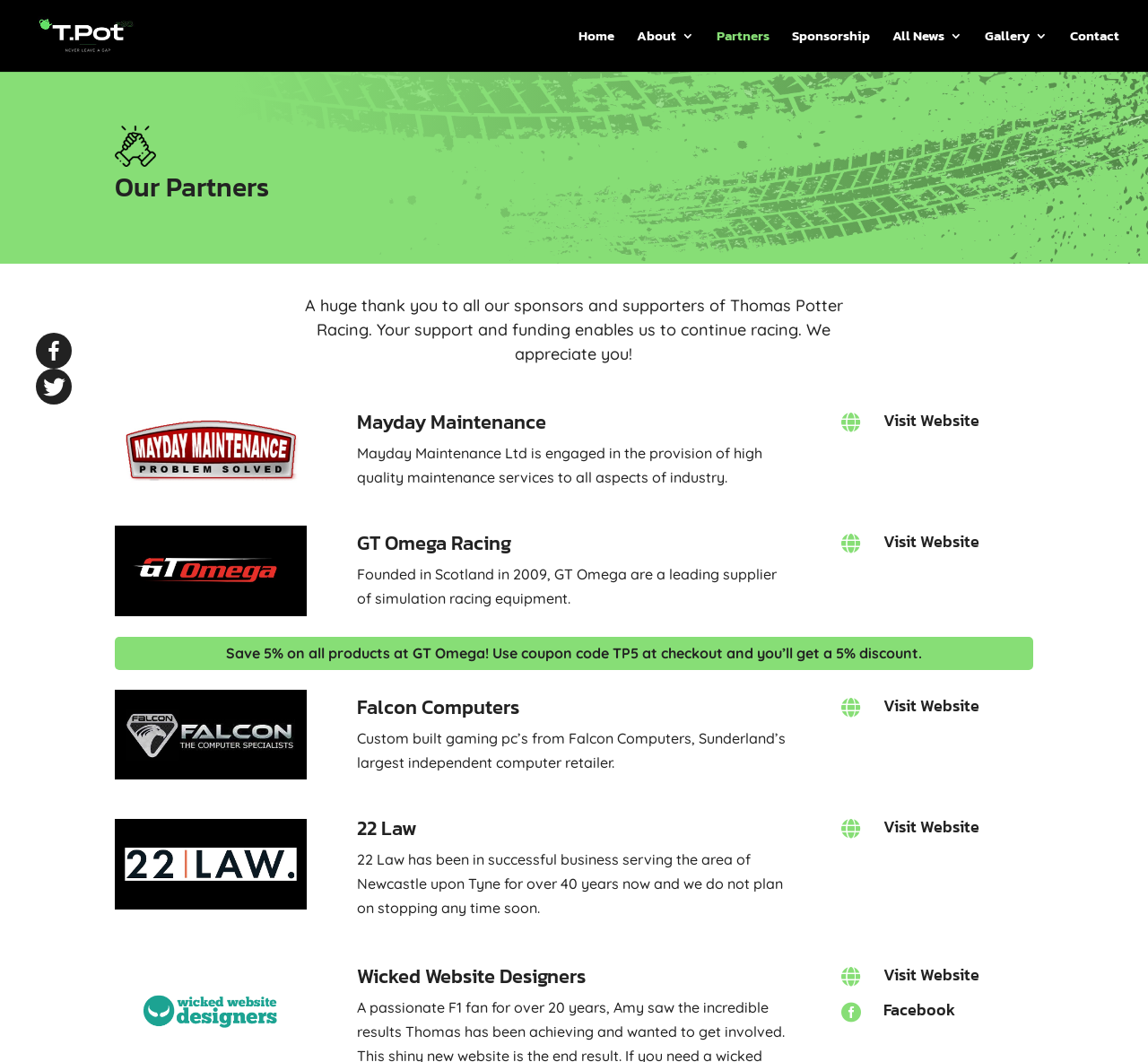Answer the question using only a single word or phrase: 
What is the name of the first partner listed?

Mayday Maintenance